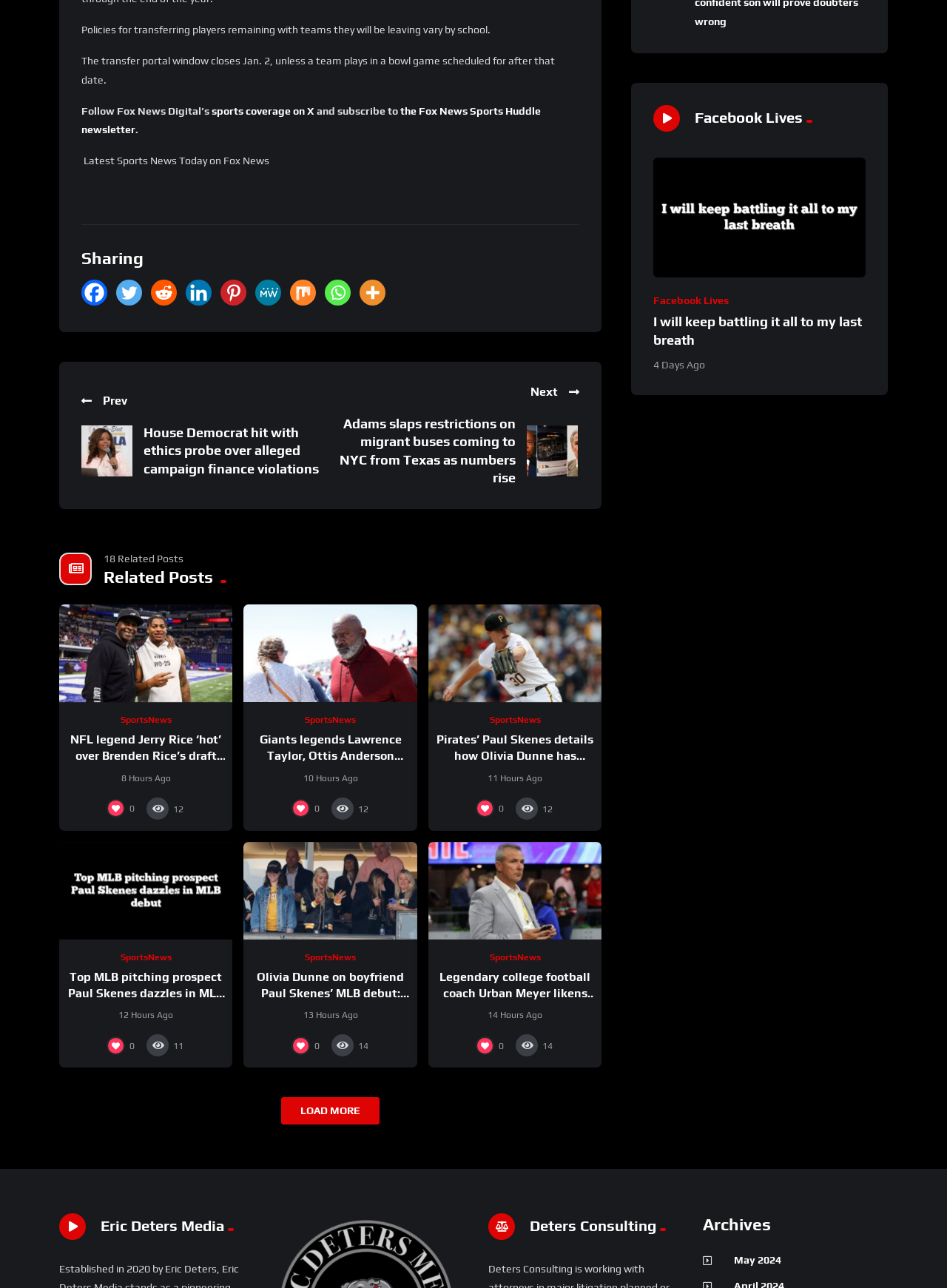Identify and provide the bounding box coordinates of the UI element described: "Prev". The coordinates should be formatted as [left, top, right, bottom], with each number being a float between 0 and 1.

[0.086, 0.305, 0.341, 0.318]